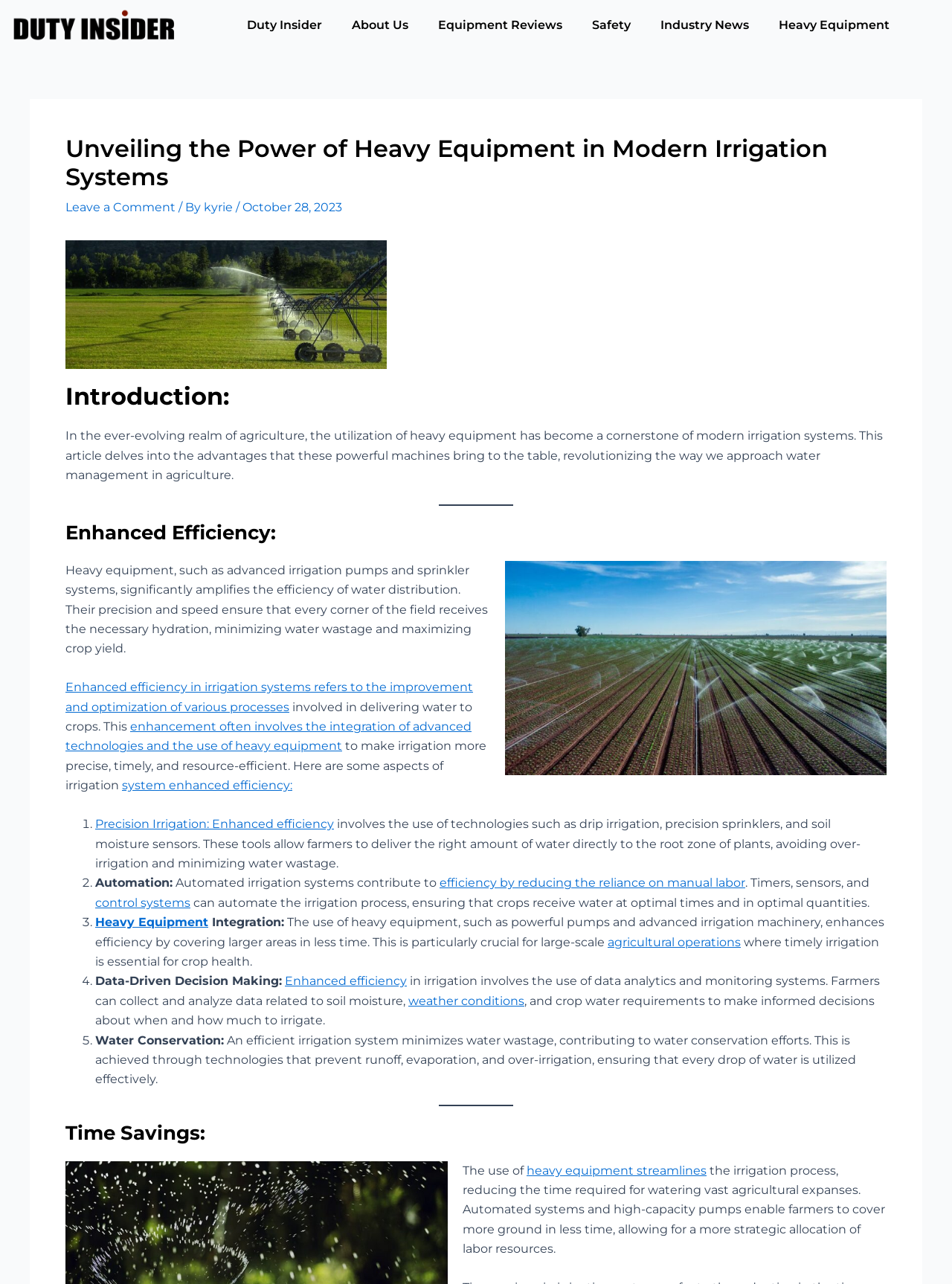Identify the bounding box coordinates of the element that should be clicked to fulfill this task: "Leave a comment on the article". The coordinates should be provided as four float numbers between 0 and 1, i.e., [left, top, right, bottom].

[0.069, 0.156, 0.184, 0.167]